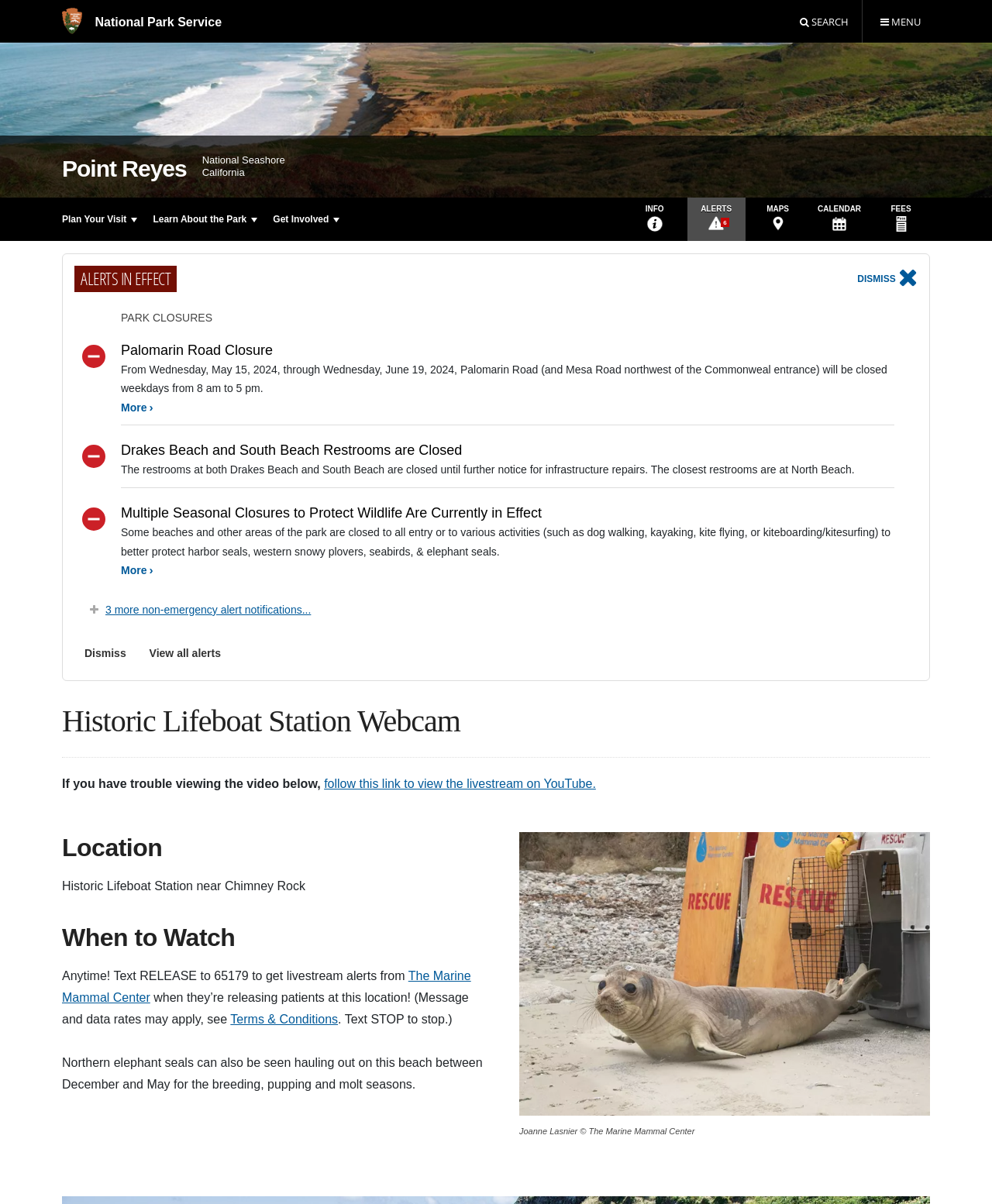Answer the question below with a single word or a brief phrase: 
How many alert notifications are there?

3